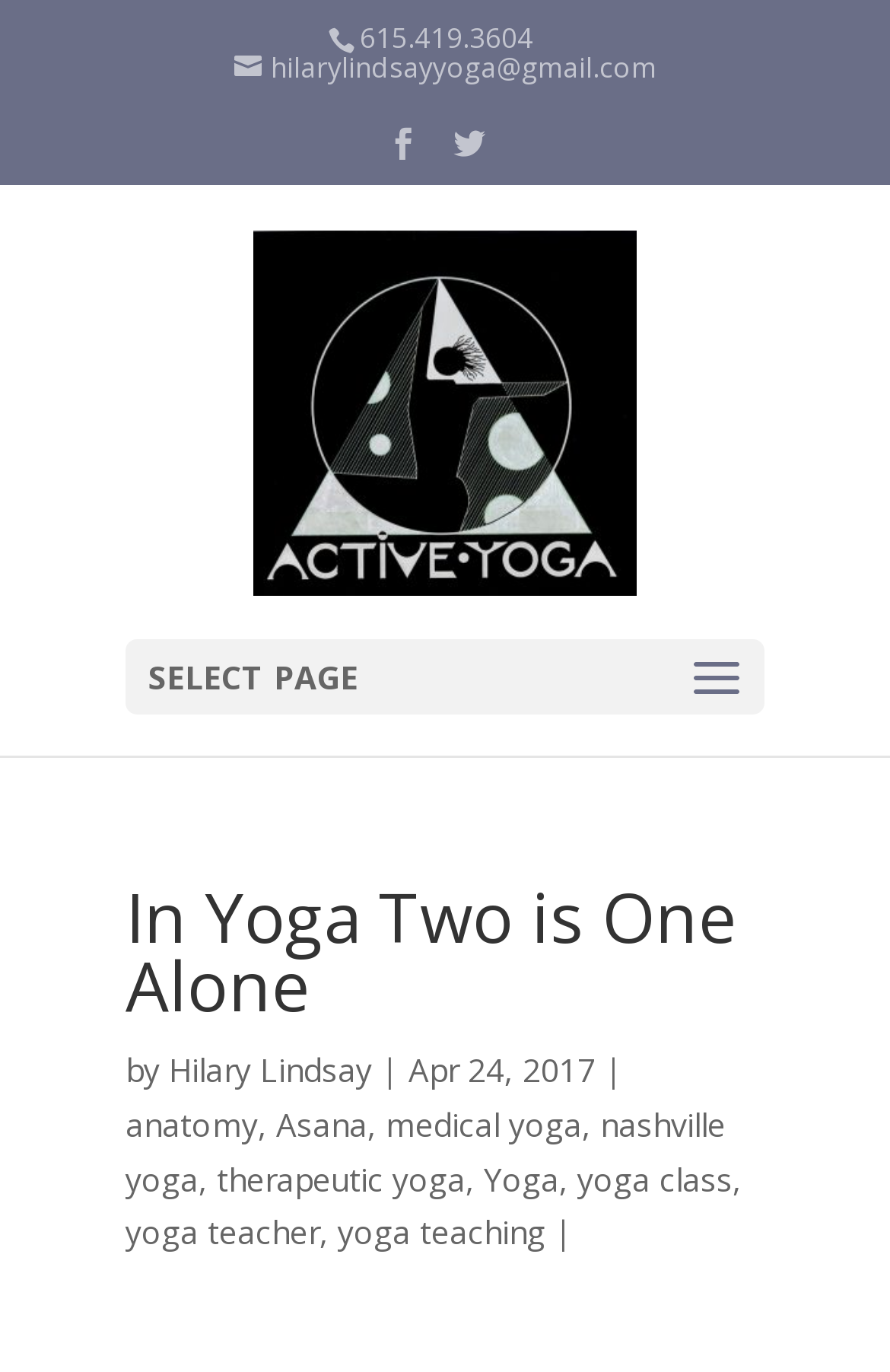Please determine the primary heading and provide its text.

In Yoga Two is One Alone